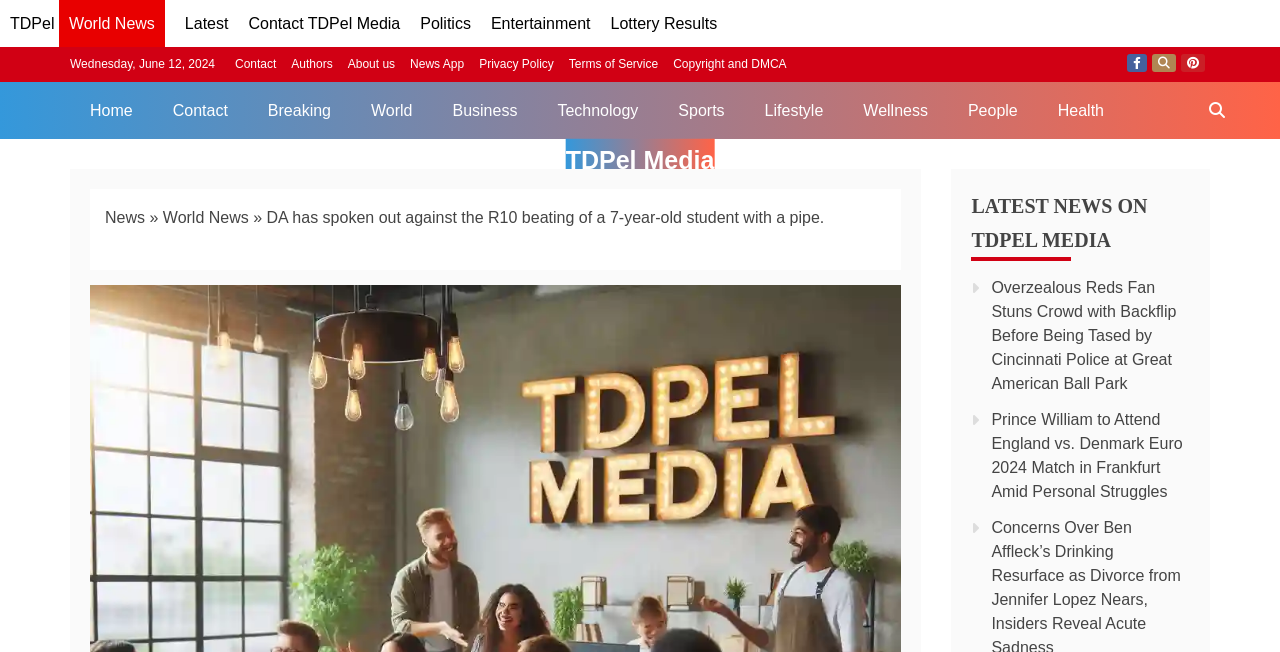Determine the bounding box coordinates of the area to click in order to meet this instruction: "View 'Latest Posts'".

None